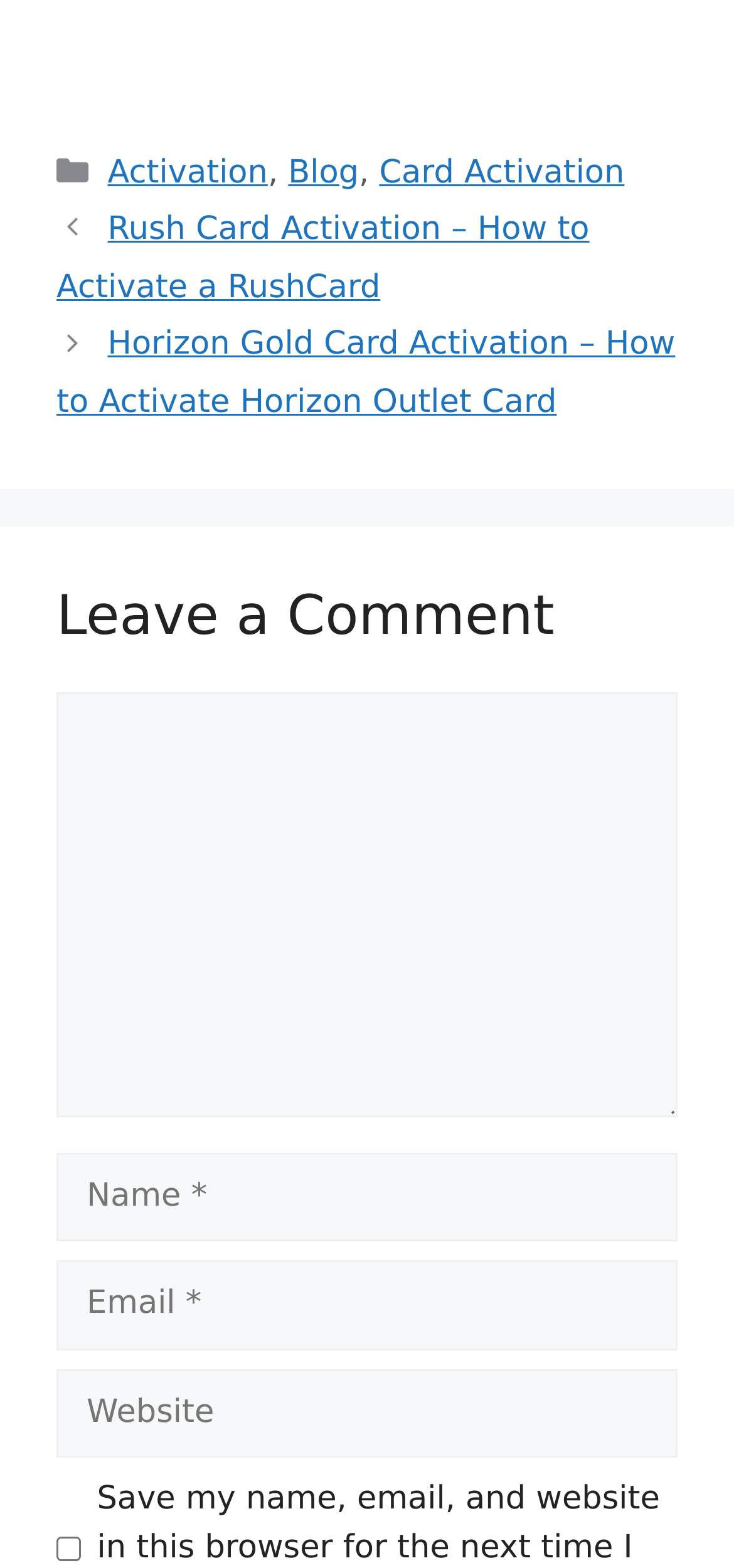Answer the question using only a single word or phrase: 
What is the purpose of the textbox below 'Email'?

Enter email